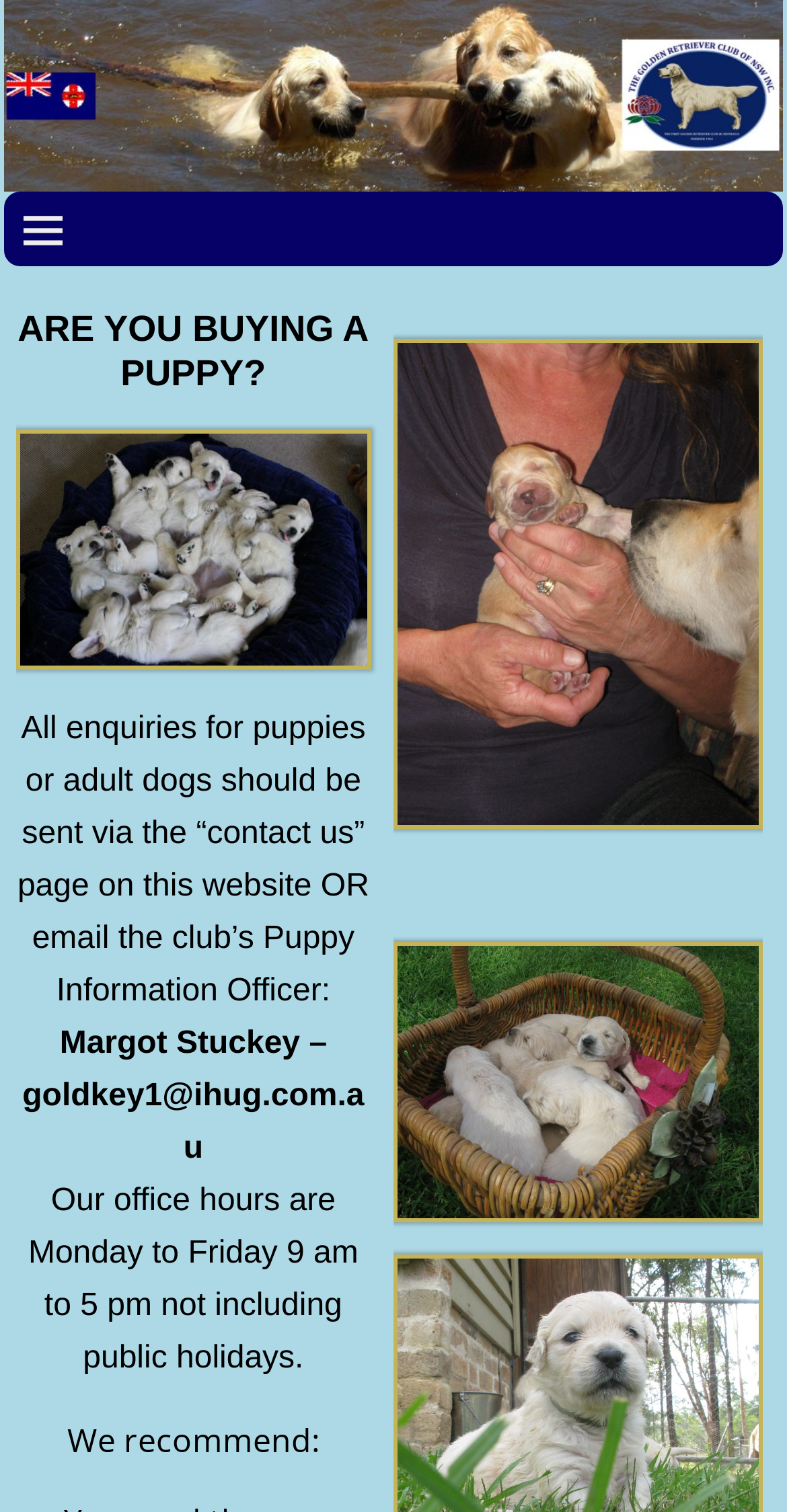Please answer the following query using a single word or phrase: 
What is recommended by the club?

Not specified